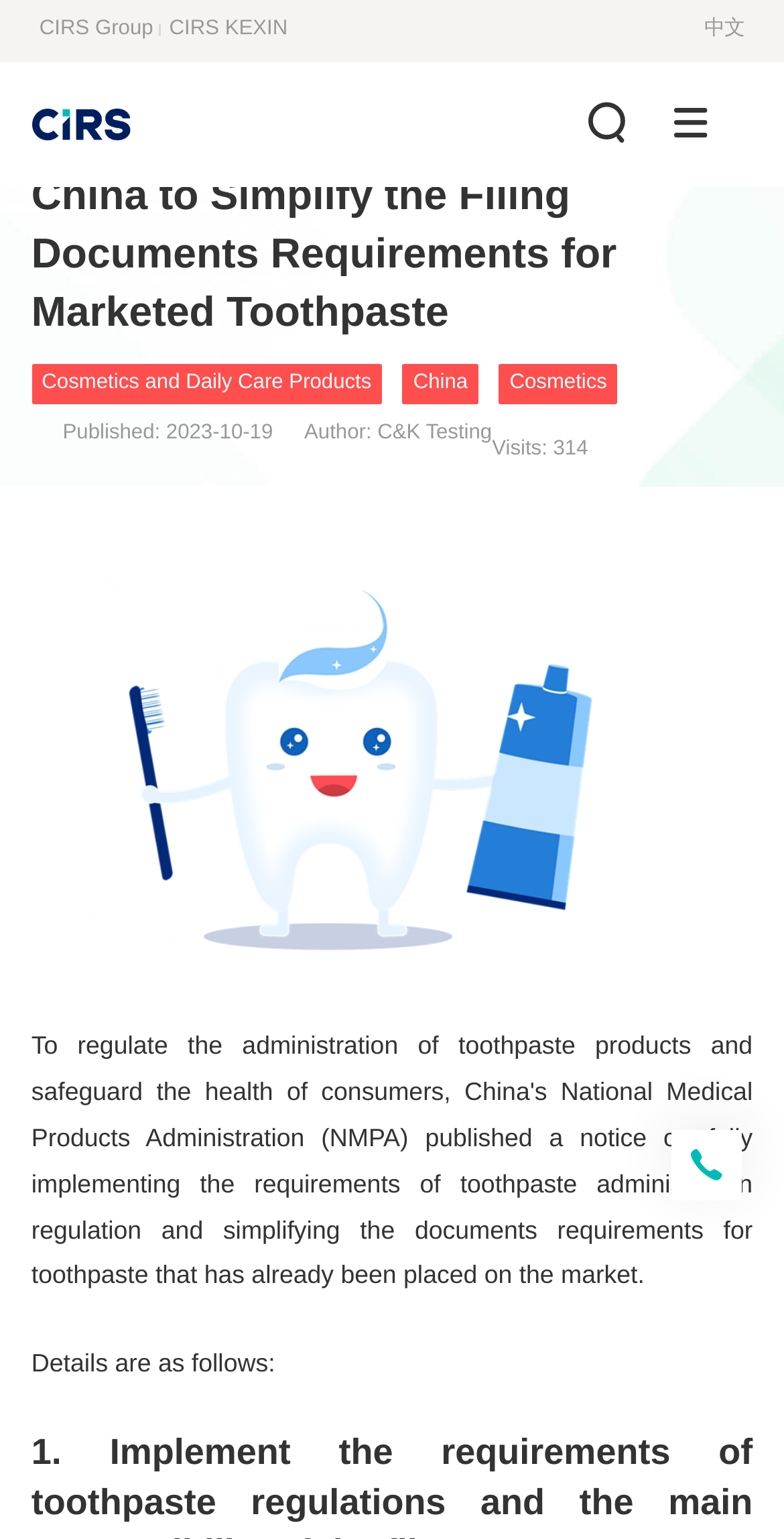What is the category of the product mentioned in the article?
Answer the question with a single word or phrase by looking at the picture.

Cosmetics